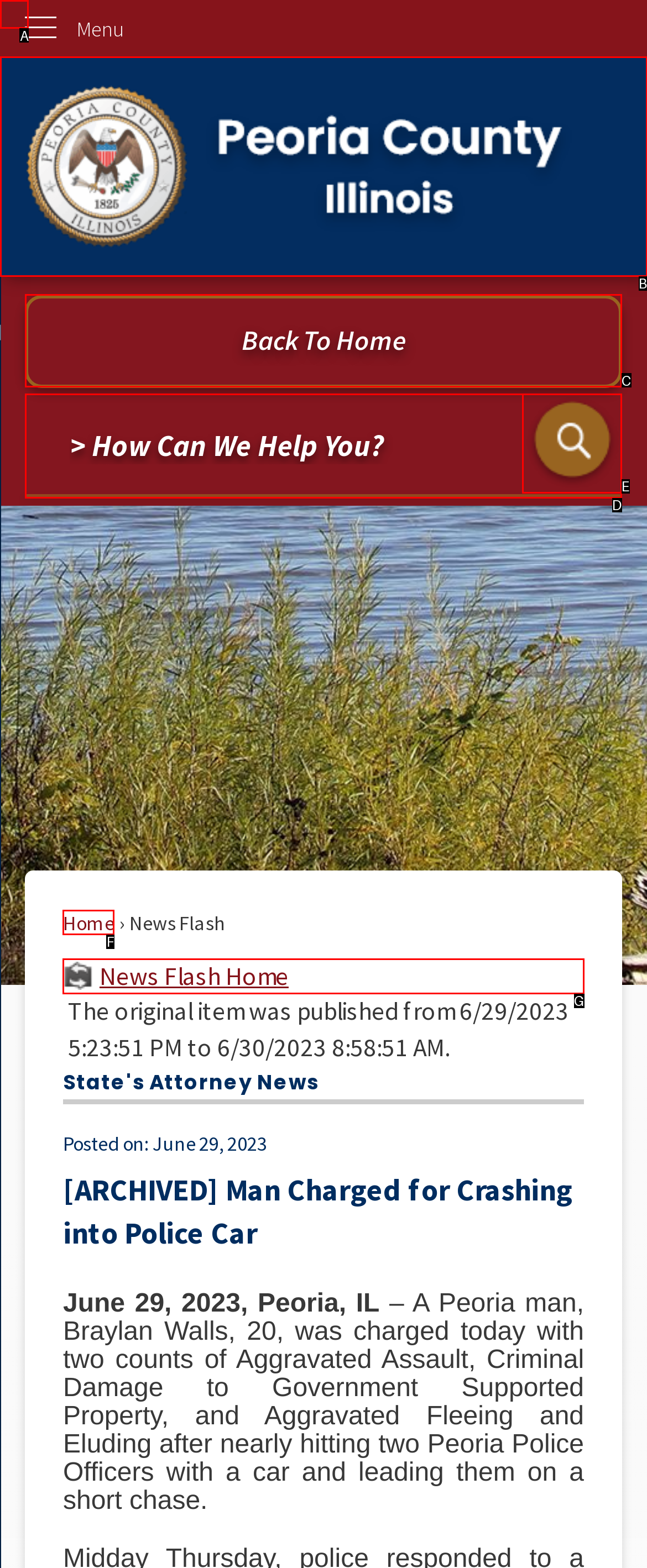Identify which HTML element matches the description: Commercial Services. Answer with the correct option's letter.

None